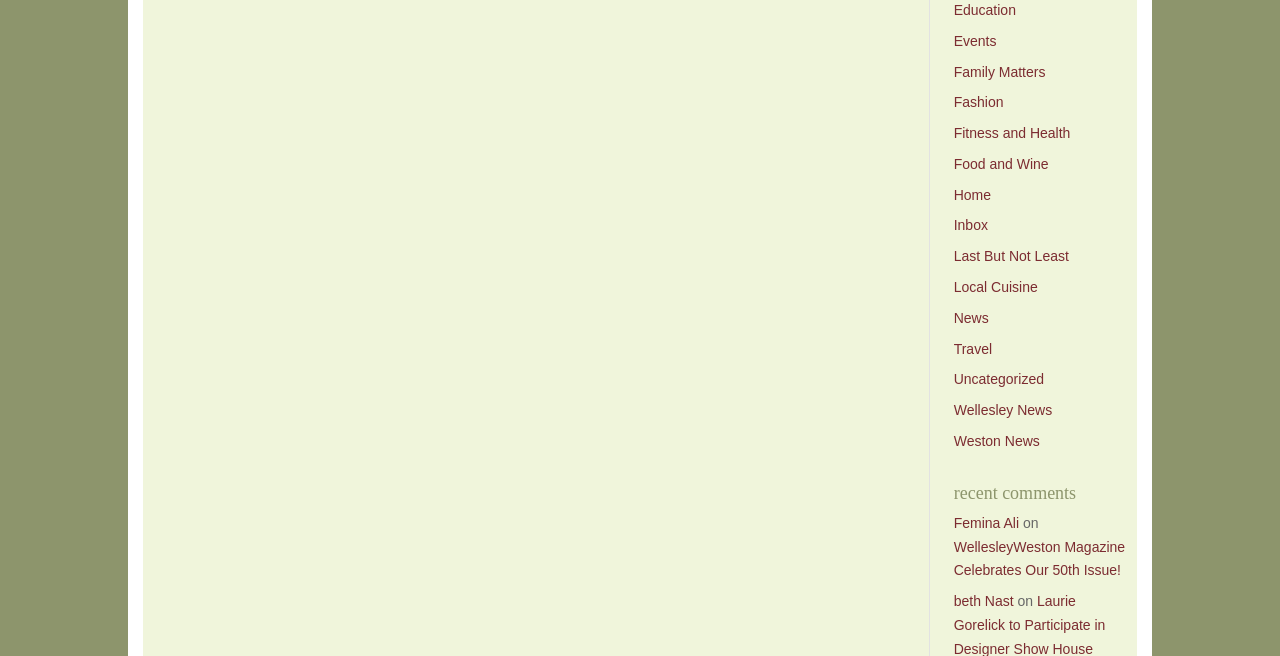Provide the bounding box coordinates of the HTML element this sentence describes: "Events". The bounding box coordinates consist of four float numbers between 0 and 1, i.e., [left, top, right, bottom].

[0.745, 0.004, 0.779, 0.028]